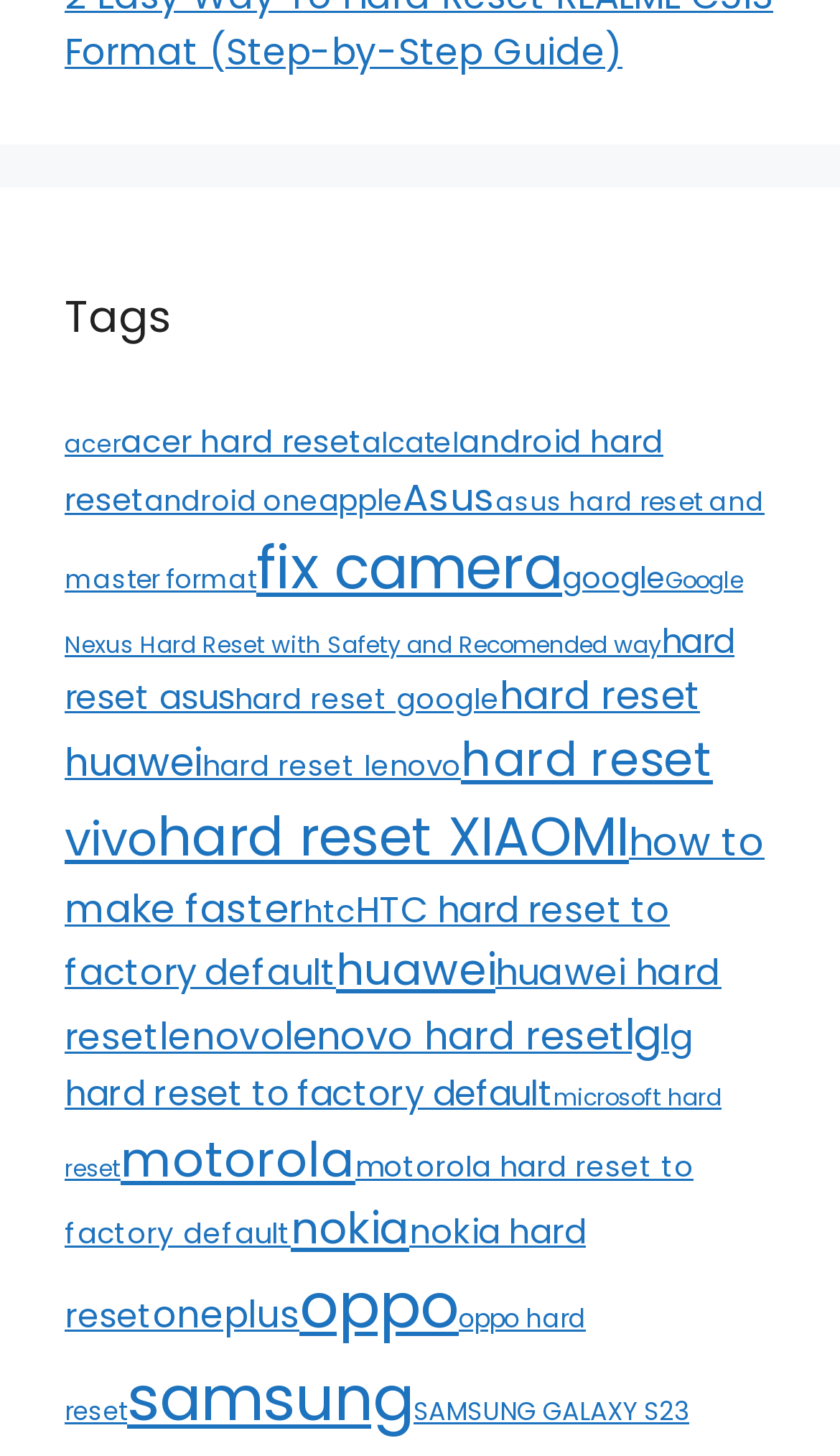How many categories are listed on the webpage?
Please provide a single word or phrase as your answer based on the screenshot.

21 categories